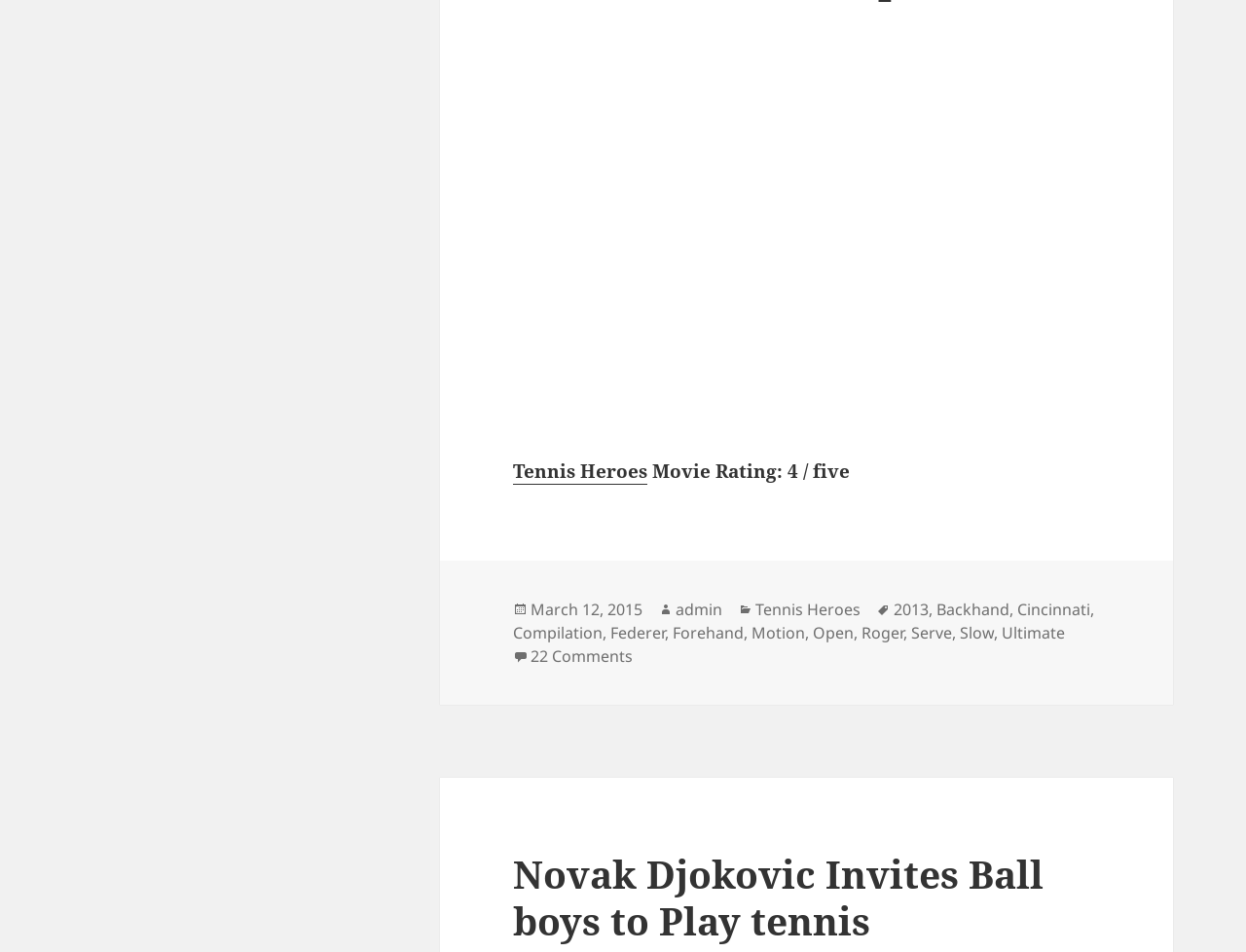Provide your answer in a single word or phrase: 
What is the date of the post?

March 12, 2015